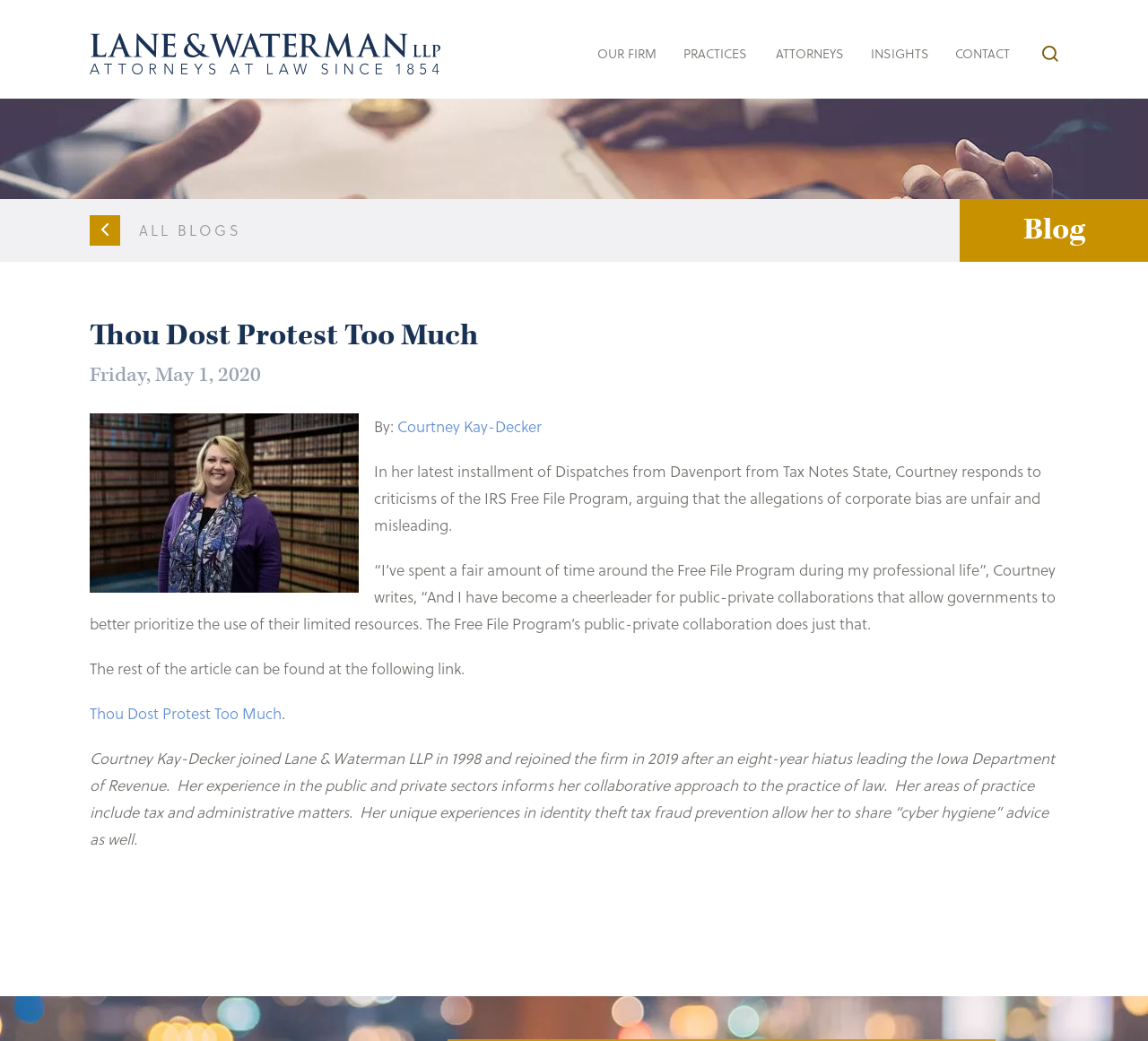Show the bounding box coordinates of the element that should be clicked to complete the task: "go to OUR FIRM page".

[0.509, 0.009, 0.584, 0.095]